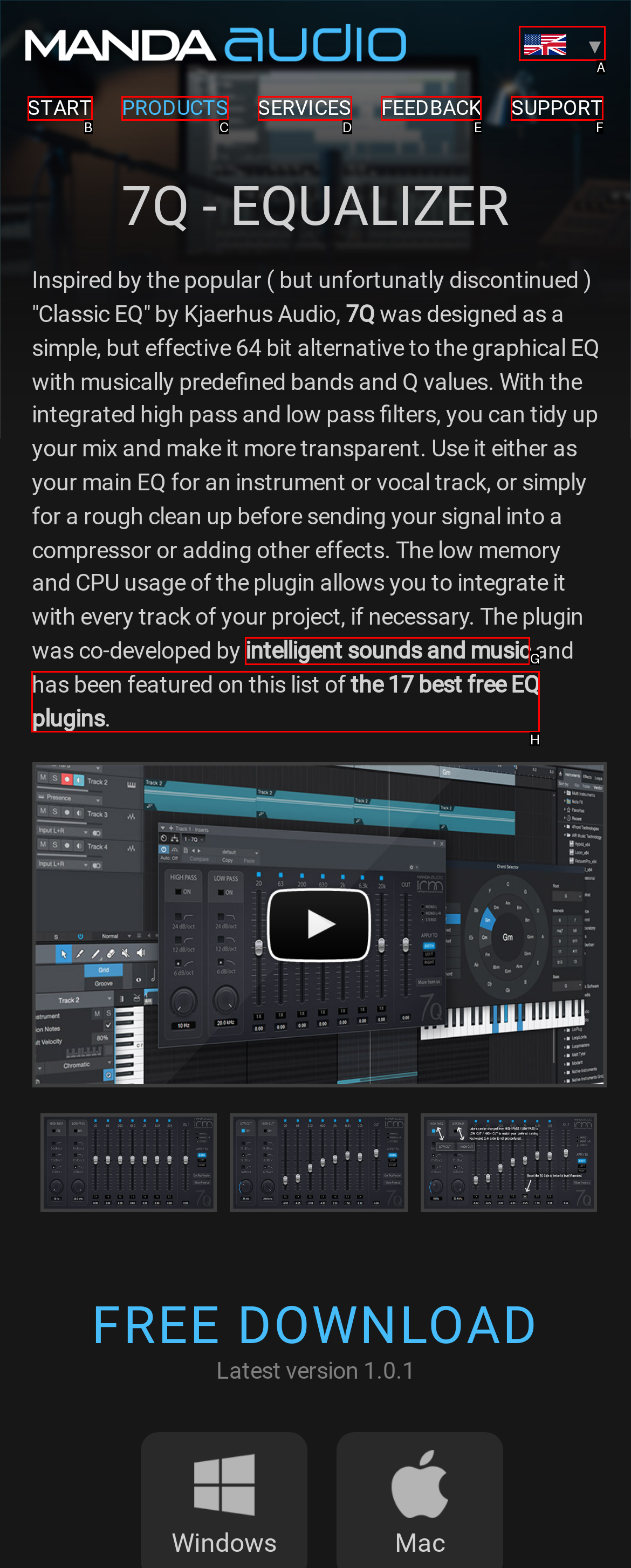Find the HTML element that matches the description: Start
Respond with the corresponding letter from the choices provided.

B